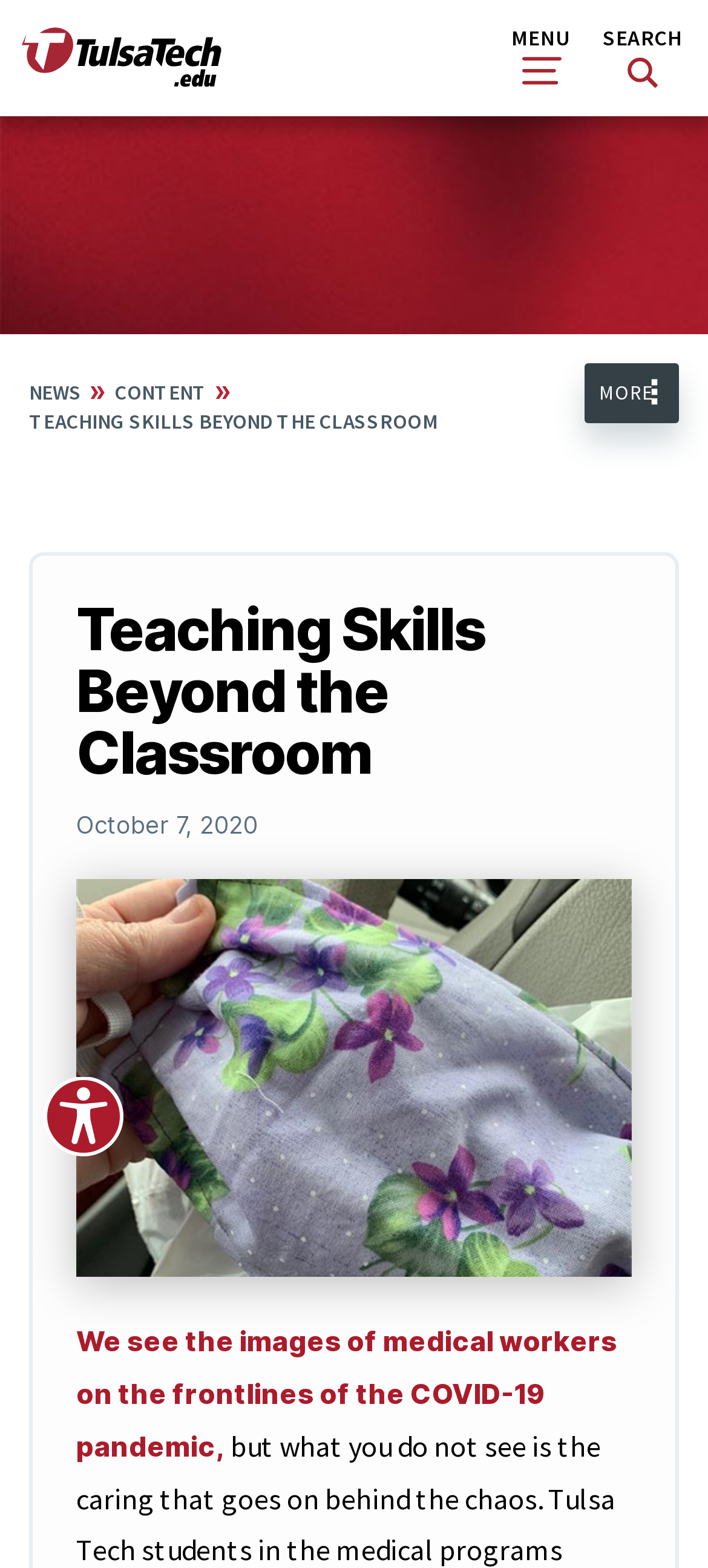Highlight the bounding box coordinates of the element you need to click to perform the following instruction: "Open the menu."

[0.703, 0.005, 0.826, 0.069]